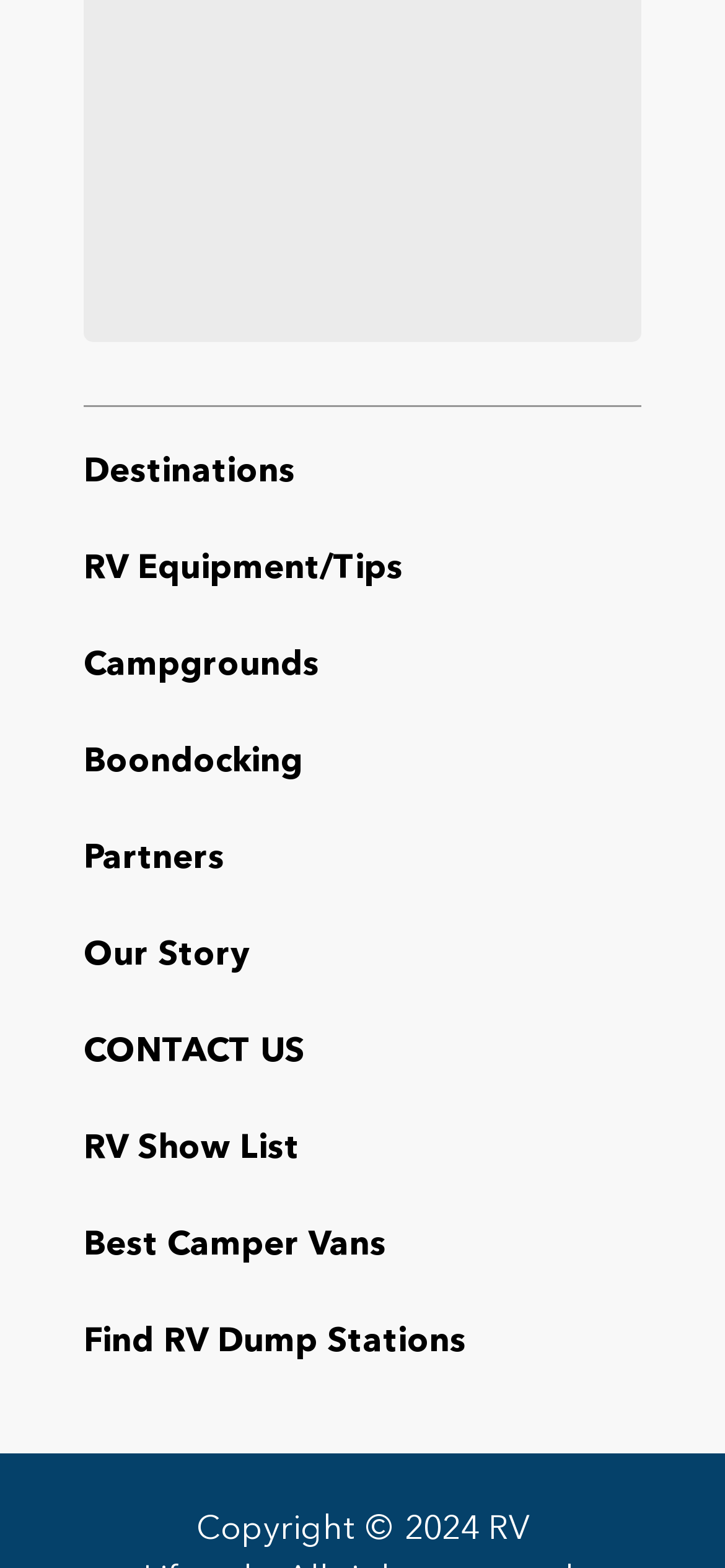Please mark the bounding box coordinates of the area that should be clicked to carry out the instruction: "Learn about boondocking".

[0.115, 0.475, 0.418, 0.496]